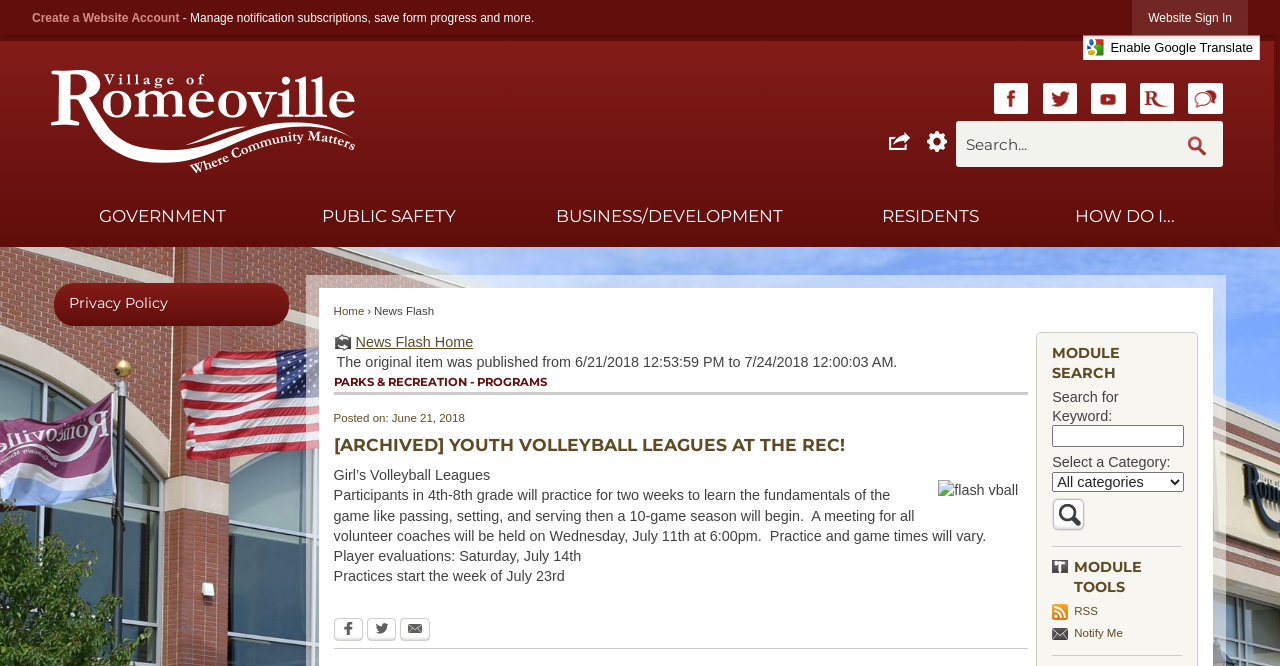Refer to the image and answer the question with as much detail as possible: What is the purpose of the meeting on July 11th?

According to the webpage, a meeting for all volunteer coaches will be held on Wednesday, July 11th at 6:00pm, which implies that the purpose of the meeting is for coaches to discuss and prepare for the upcoming volleyball leagues.